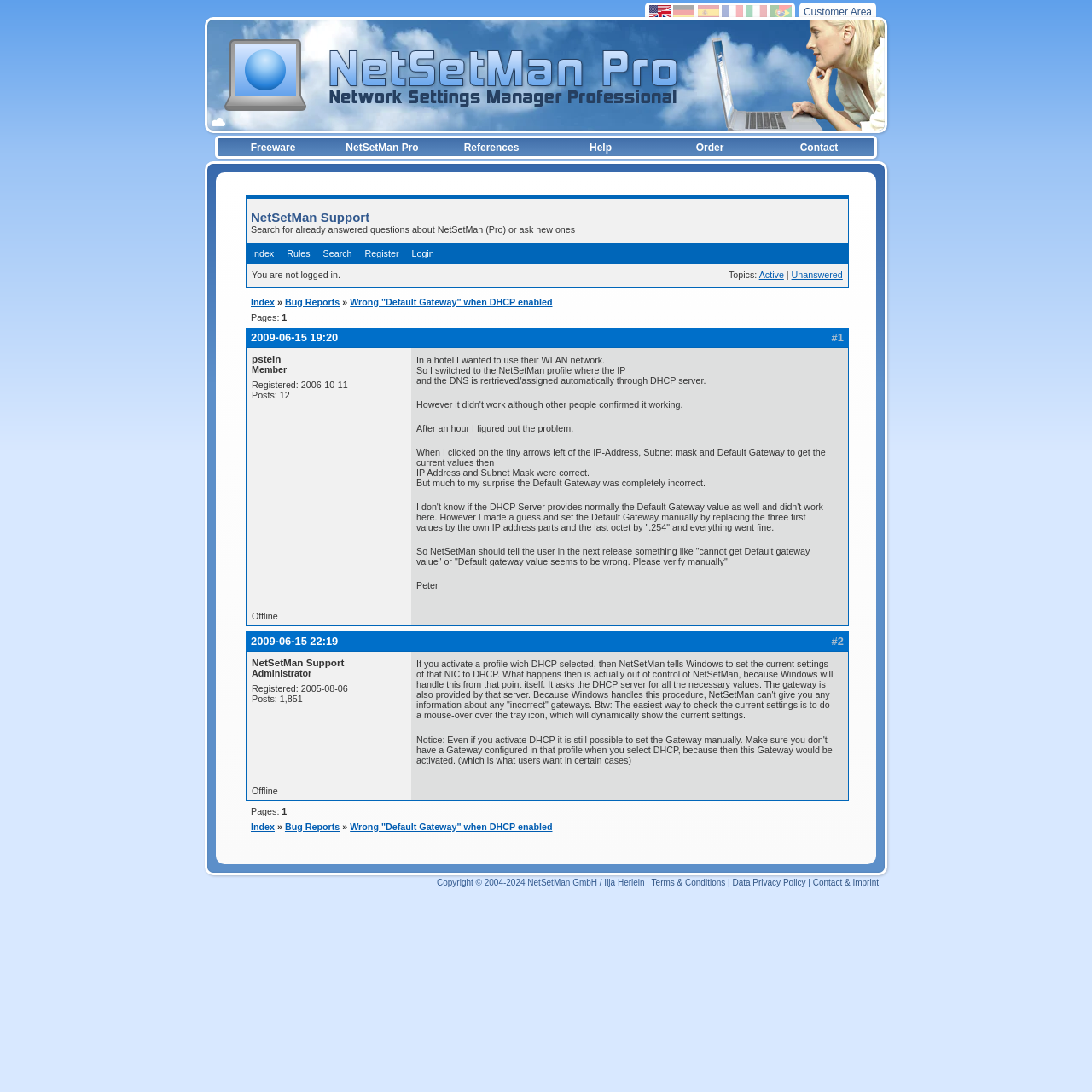Locate the bounding box coordinates of the area you need to click to fulfill this instruction: 'Go to the 'Customer Area''. The coordinates must be in the form of four float numbers ranging from 0 to 1: [left, top, right, bottom].

[0.732, 0.002, 0.802, 0.023]